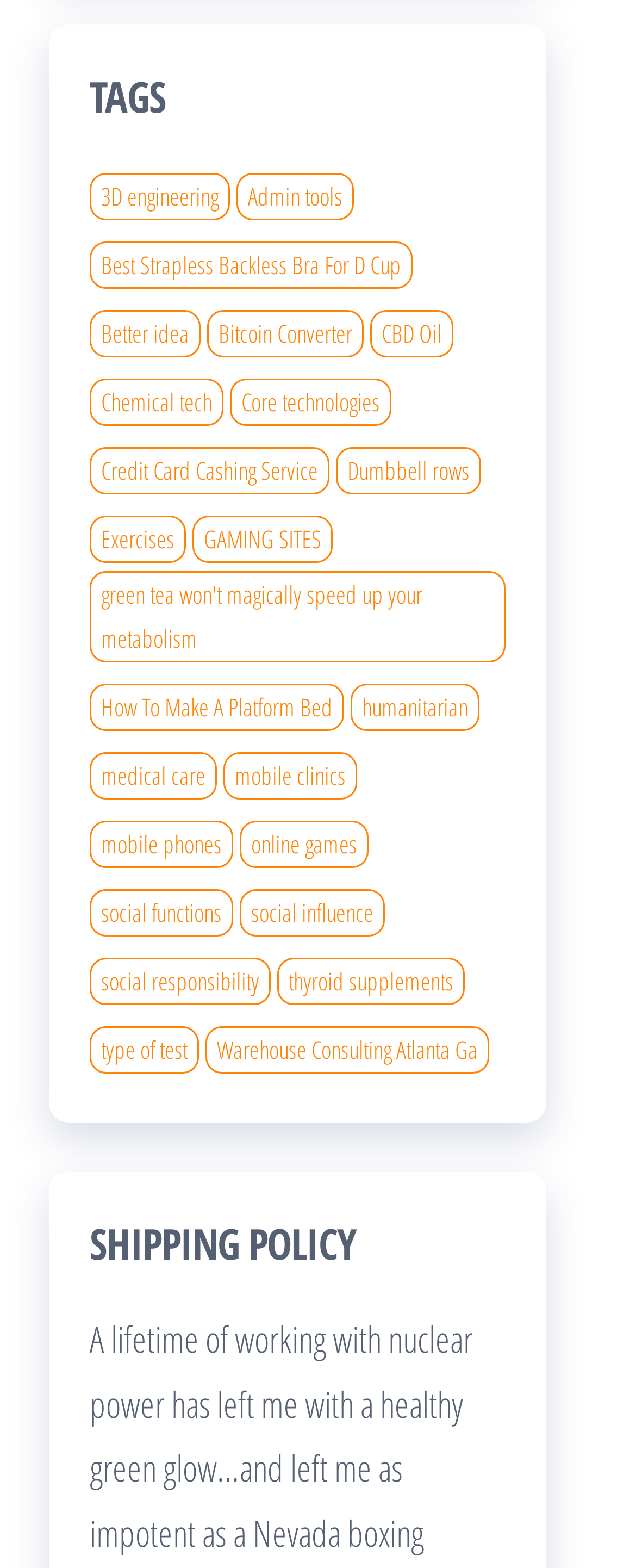Please find the bounding box coordinates of the element that you should click to achieve the following instruction: "View SHIPPING POLICY". The coordinates should be presented as four float numbers between 0 and 1: [left, top, right, bottom].

[0.141, 0.778, 0.559, 0.807]